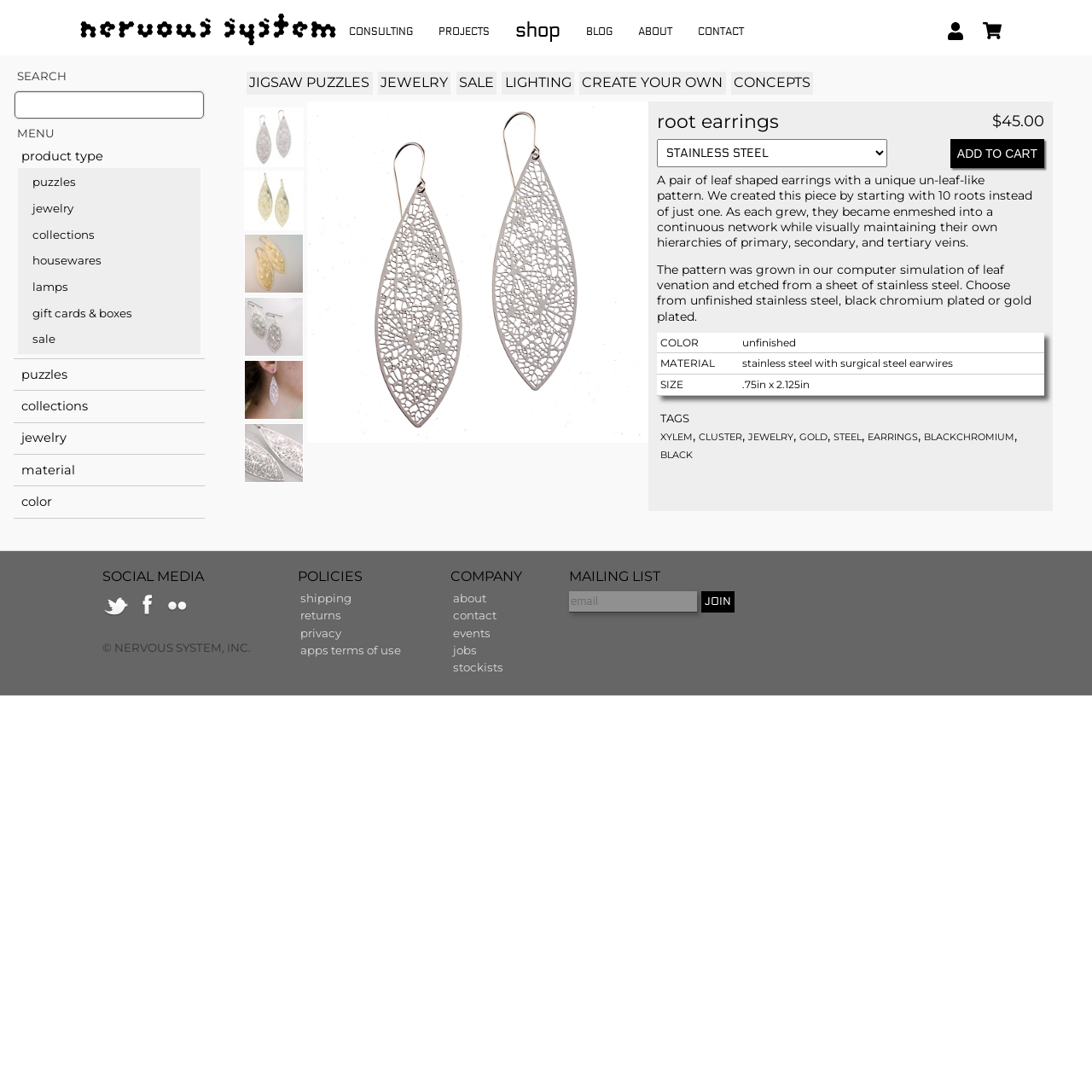What is the price of the product?
From the image, respond with a single word or phrase.

$45.00